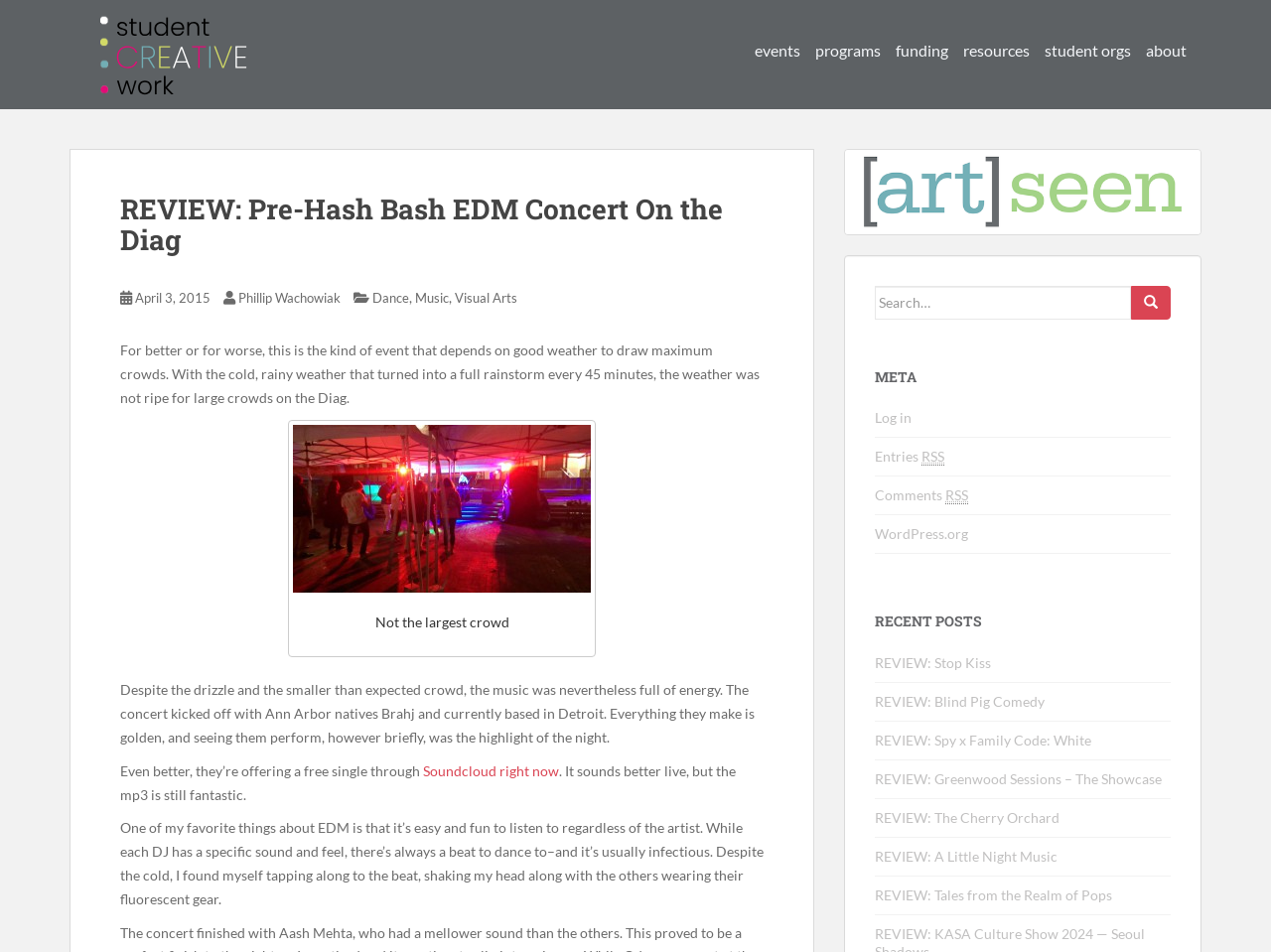Please find and report the primary heading text from the webpage.

REVIEW: Pre-Hash Bash EDM Concert On the Diag